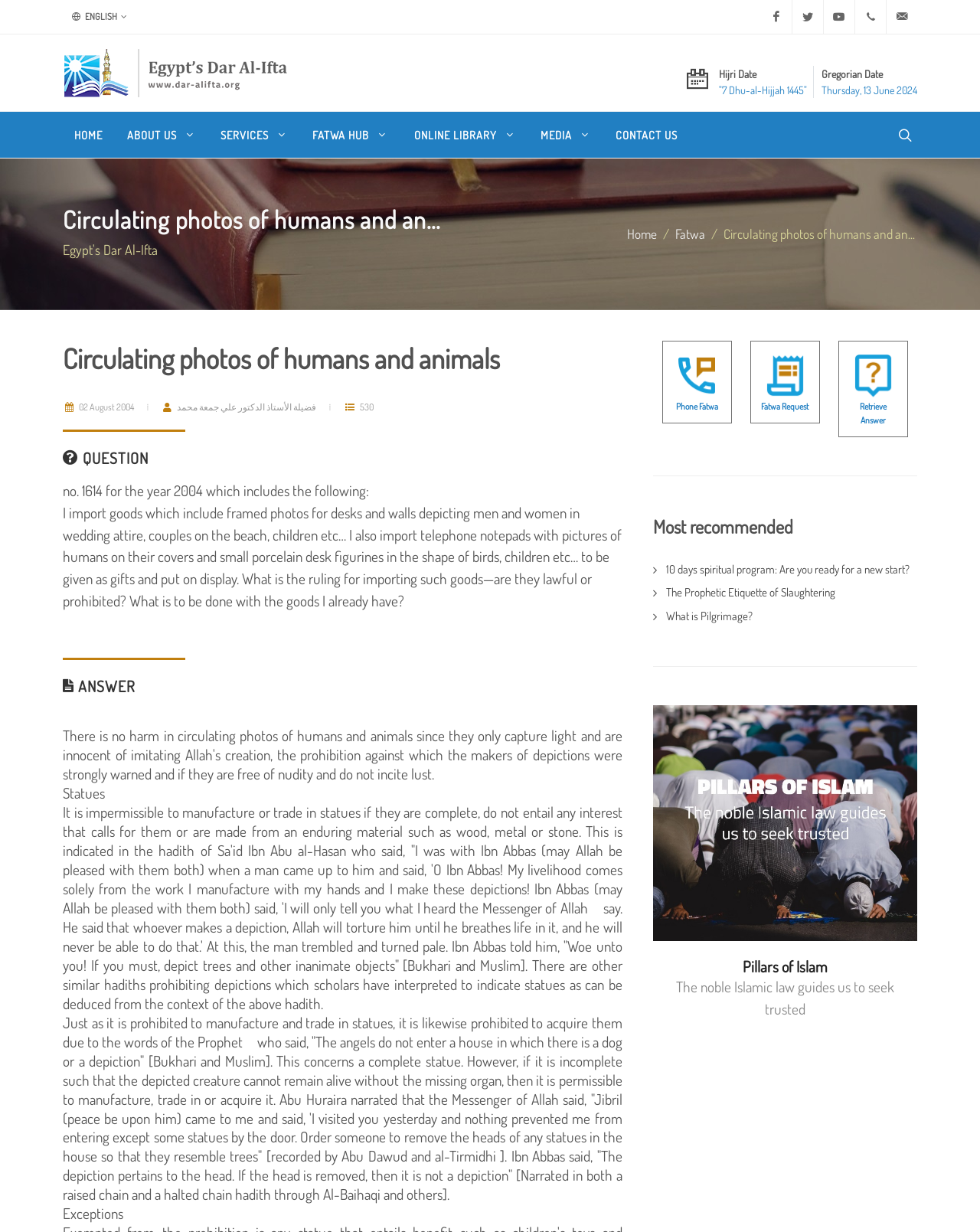What is the name of the organization?
Using the image, provide a concise answer in one word or a short phrase.

Egypt's Dar Al-Ifta